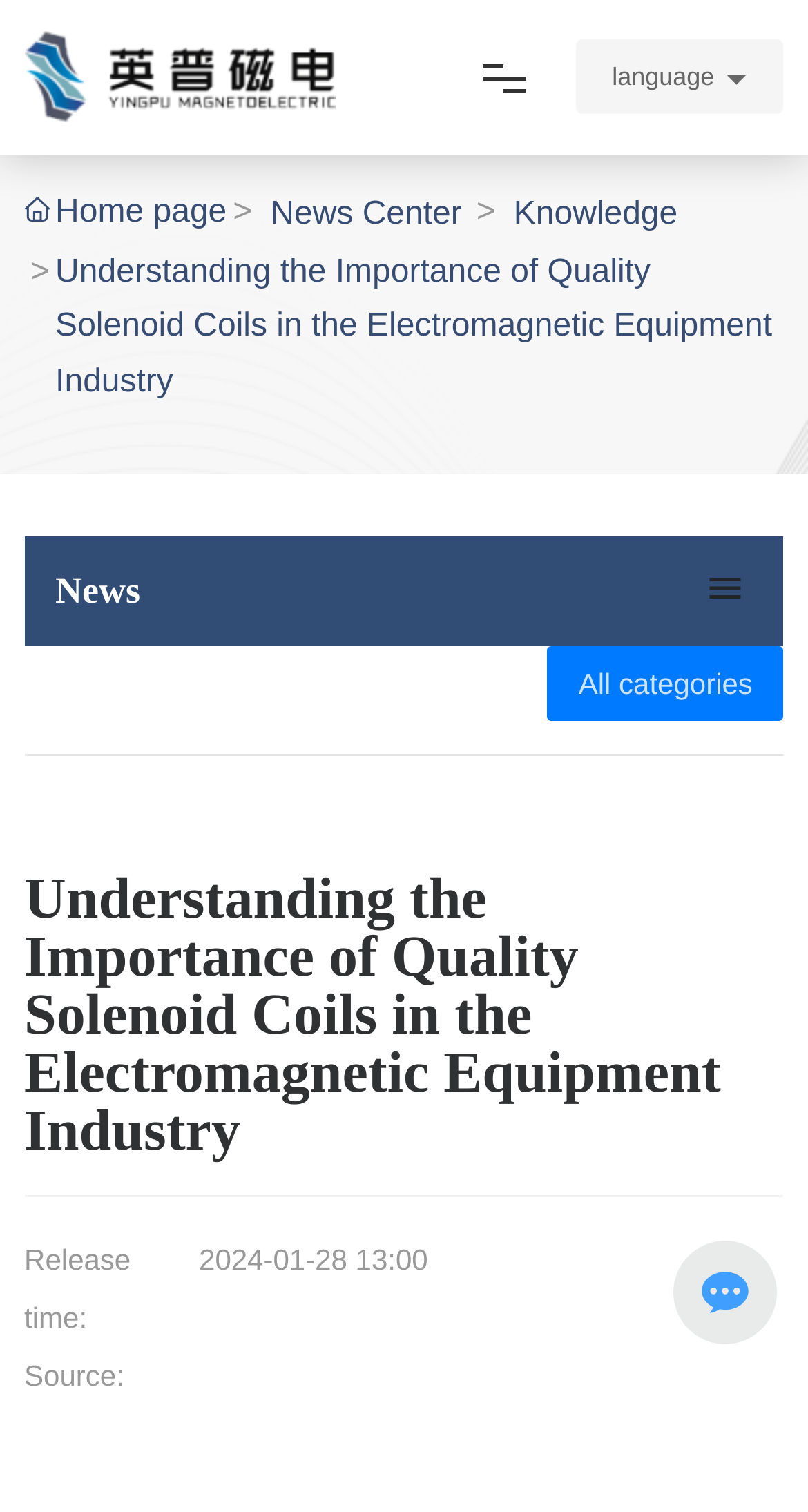Based on the image, provide a detailed and complete answer to the question: 
How many main navigation links are present at the top of the webpage?

I counted the main navigation links at the top of the webpage by looking at the elements with the 'link' type. I found five links: 'Home', 'About', 'Products', 'Product model', and 'News'. These links are likely to be the main navigation links of the website.